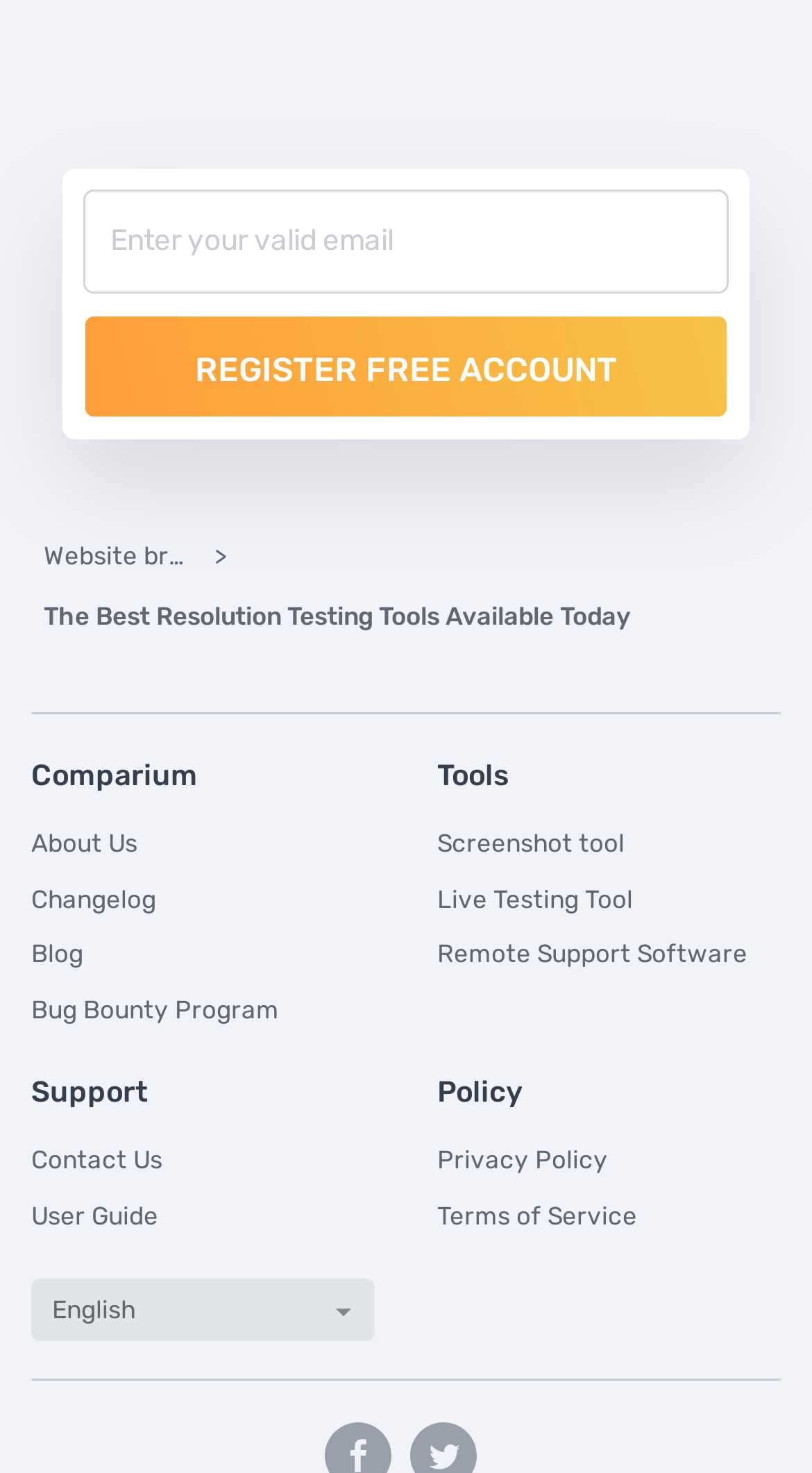By analyzing the image, answer the following question with a detailed response: How many links are available in the footer section?

I counted the number of links in the footer section, which includes 'About Us', 'Changelog', 'Blog', 'Bug Bounty Program', 'Contact Us', 'User Guide', 'Privacy Policy', 'Terms of Service', 'Screenshot tool', 'Live Testing Tool', and 'Remote Support Software'.